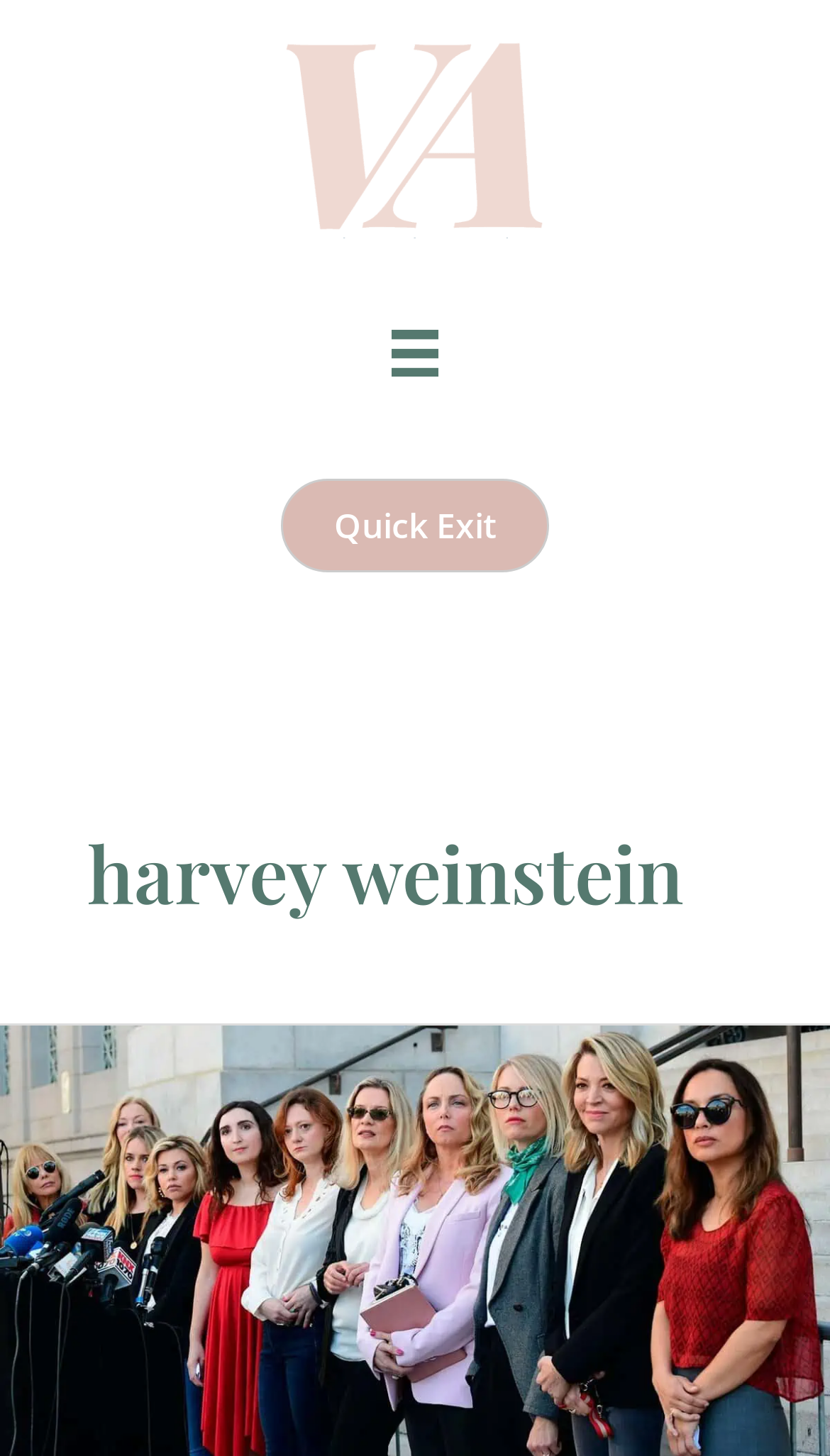Refer to the element description alt="https://voicesinaction.org/wp-content/uploads/2023/03/cropped-VIA-LOGO-.png" title="cropped-cropped-VIA-LOGO-.png" and identify the corresponding bounding box in the screenshot. Format the coordinates as (top-left x, top-left y, bottom-right x, bottom-right y) with values in the range of 0 to 1.

[0.333, 0.076, 0.667, 0.104]